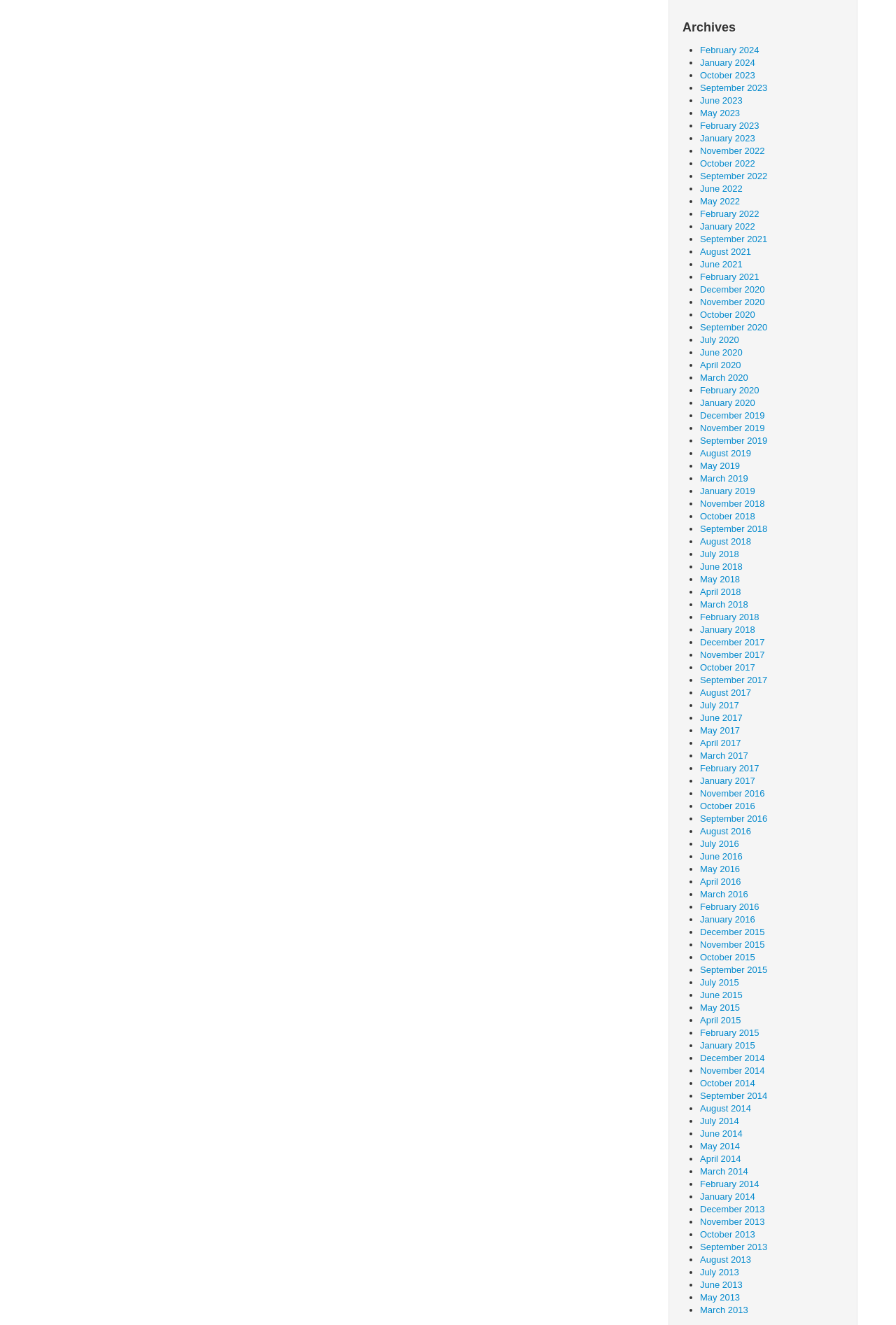Please indicate the bounding box coordinates of the element's region to be clicked to achieve the instruction: "View archives for February 2024". Provide the coordinates as four float numbers between 0 and 1, i.e., [left, top, right, bottom].

[0.781, 0.034, 0.847, 0.042]